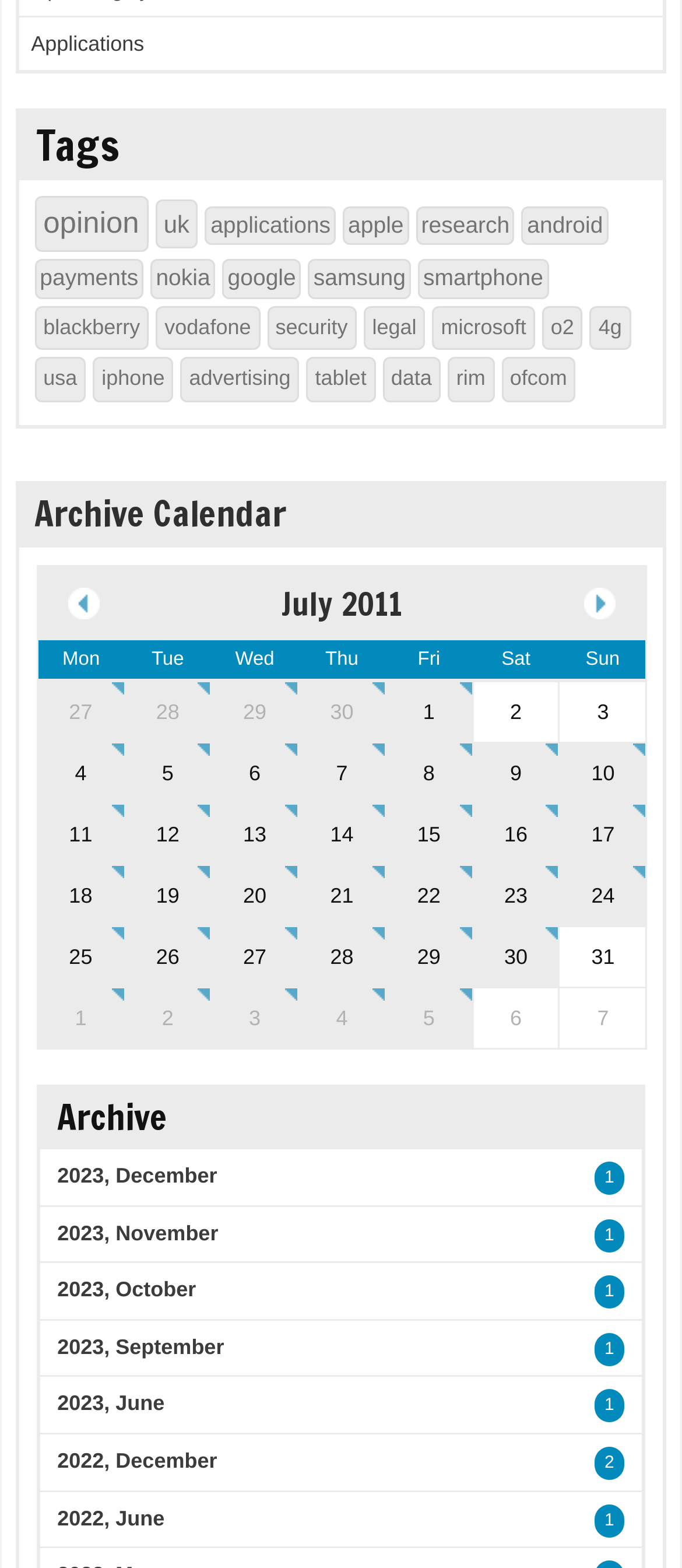Give a succinct answer to this question in a single word or phrase: 
What is the day of the week represented by the gridcell 'Mon'?

Monday